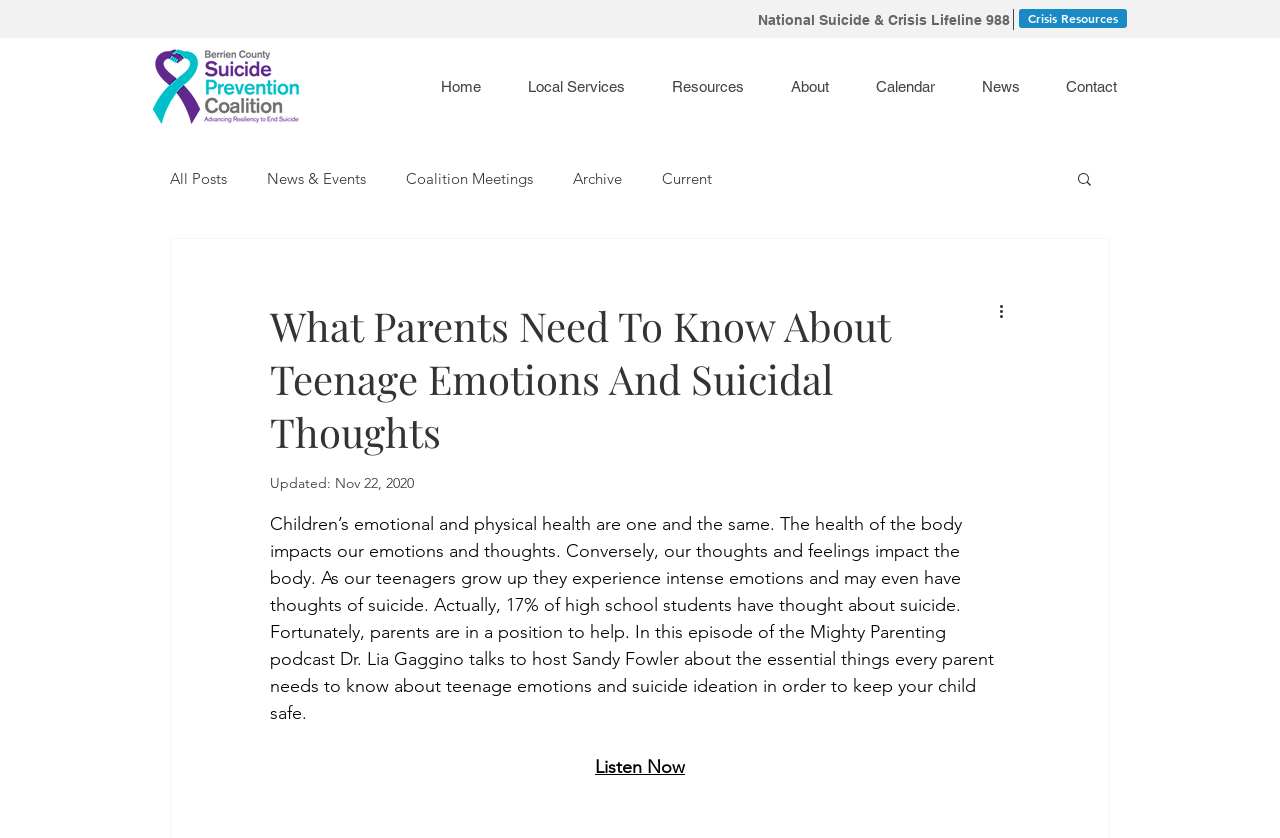What is the name of the podcast mentioned in the article?
Answer the question using a single word or phrase, according to the image.

Mighty Parenting